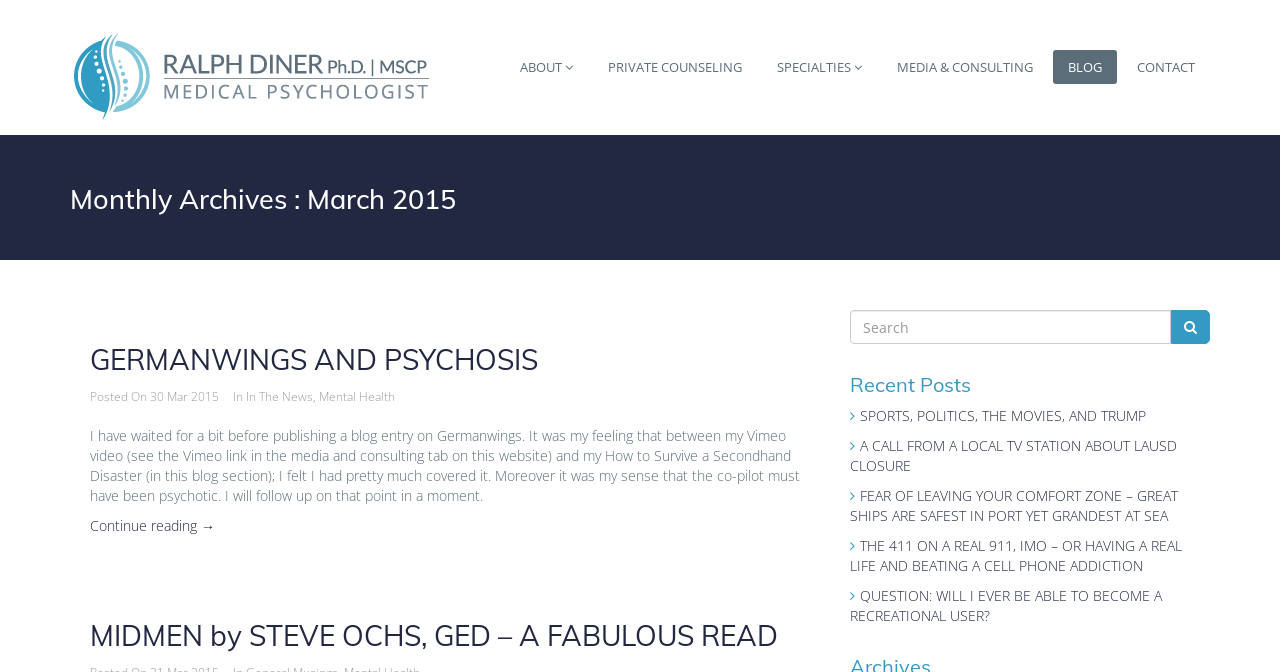Using the information in the image, give a detailed answer to the following question: How many recent posts are listed?

The recent posts section is located at the bottom of the webpage, and it lists 5 recent posts with their titles and no descriptions. The posts are 'SPORTS, POLITICS, THE MOVIES, AND TRUMP', 'A CALL FROM A LOCAL TV STATION ABOUT LAUSD CLOSURE', 'FEAR OF LEAVING YOUR COMFORT ZONE – GREAT SHIPS ARE SAFEST IN PORT YET GRANDEST AT SEA', 'THE 411 ON A REAL 911, IMO – OR HAVING A REAL LIFE AND BEATING A CELL PHONE ADDICTION', and 'QUESTION: WILL I EVER BE ABLE TO BECOME A RECREATIONAL USER?'.